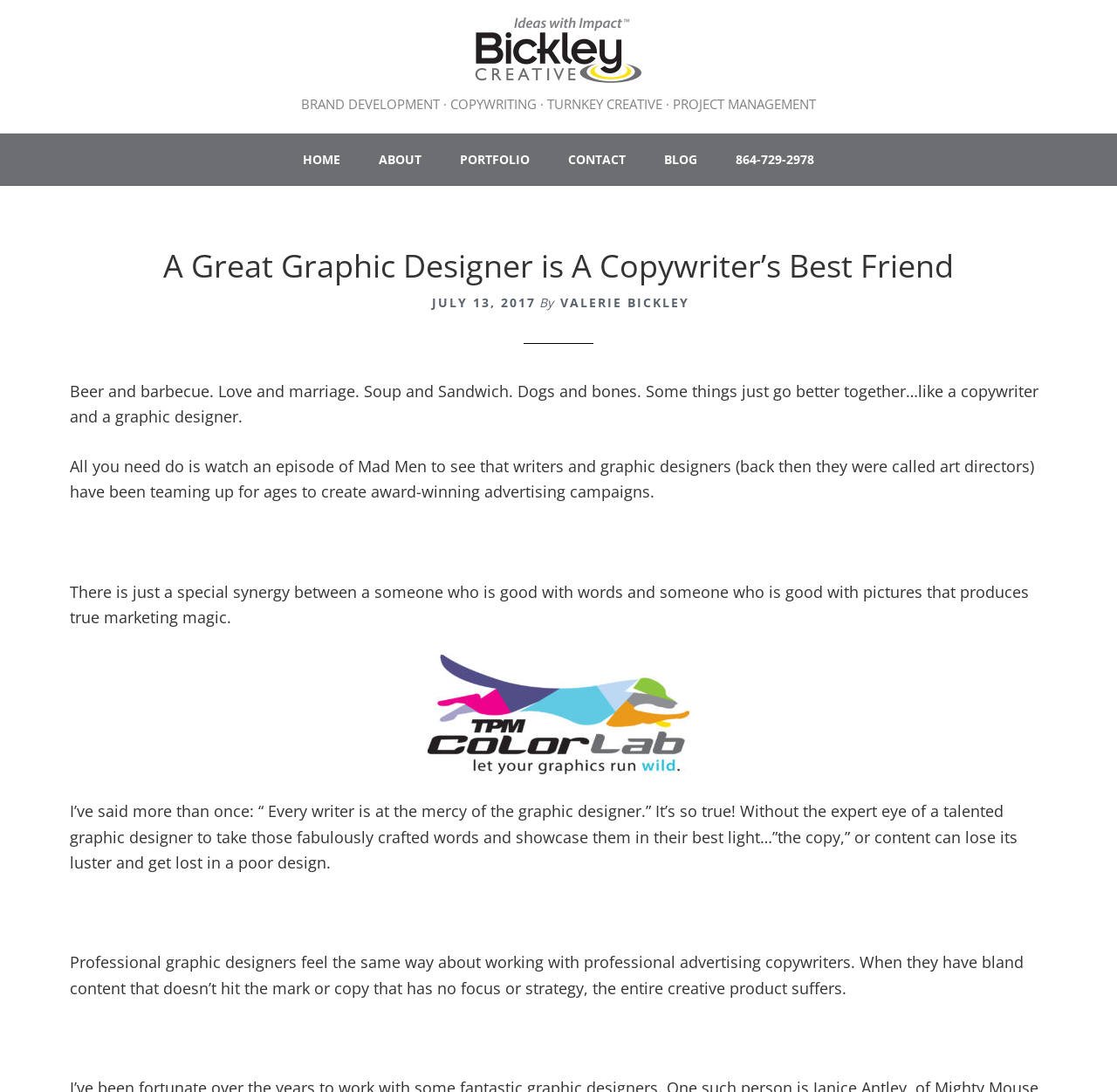Can you identify and provide the main heading of the webpage?

A Great Graphic Designer is A Copywriter’s Best Friend